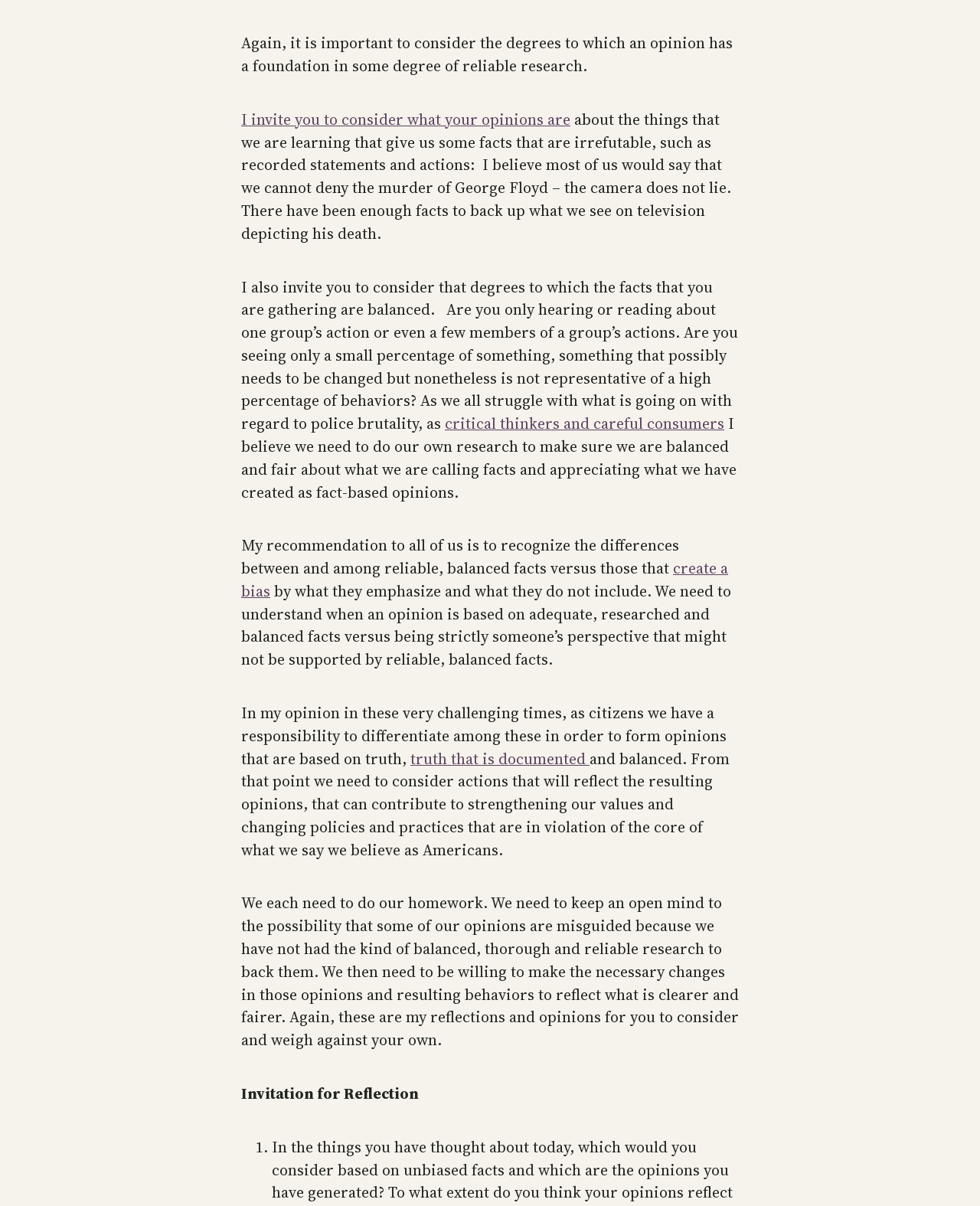What is the title of the section at the end?
Look at the webpage screenshot and answer the question with a detailed explanation.

The section at the end of the webpage is titled 'Invitation for Reflection', which suggests that the author is inviting readers to reflect on their opinions and beliefs.